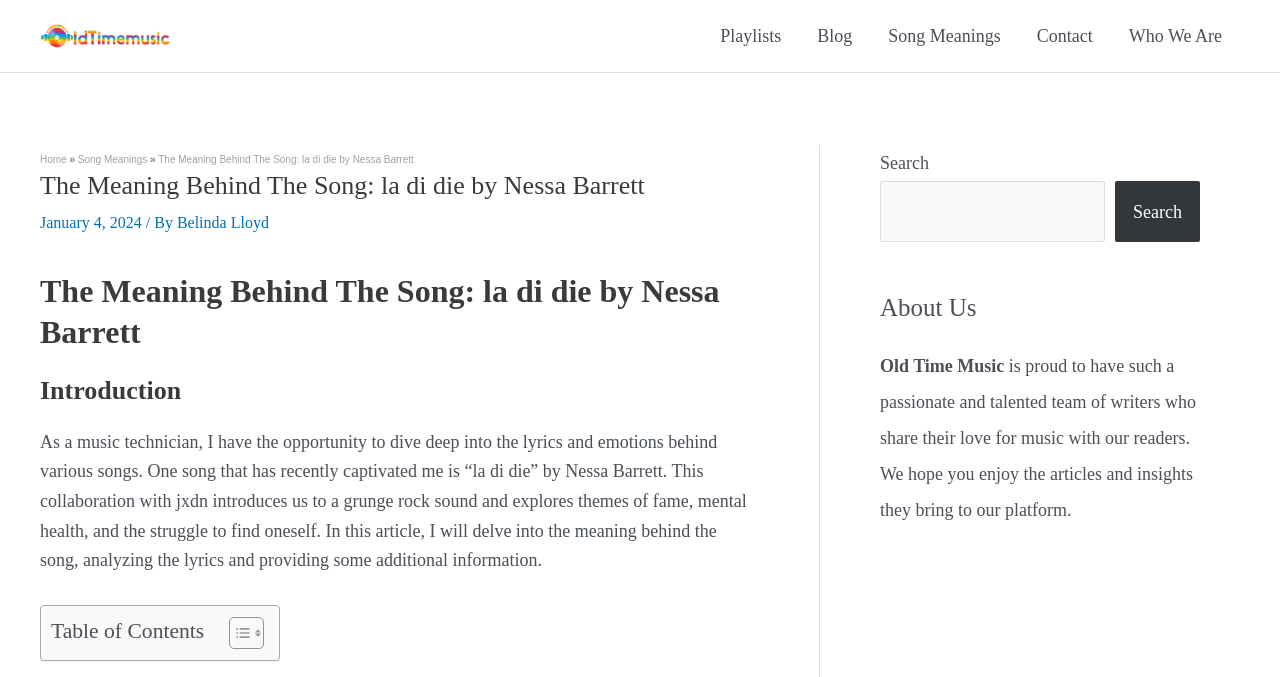Please identify and generate the text content of the webpage's main heading.

The Meaning Behind The Song: ​la di die by Nessa Barrett